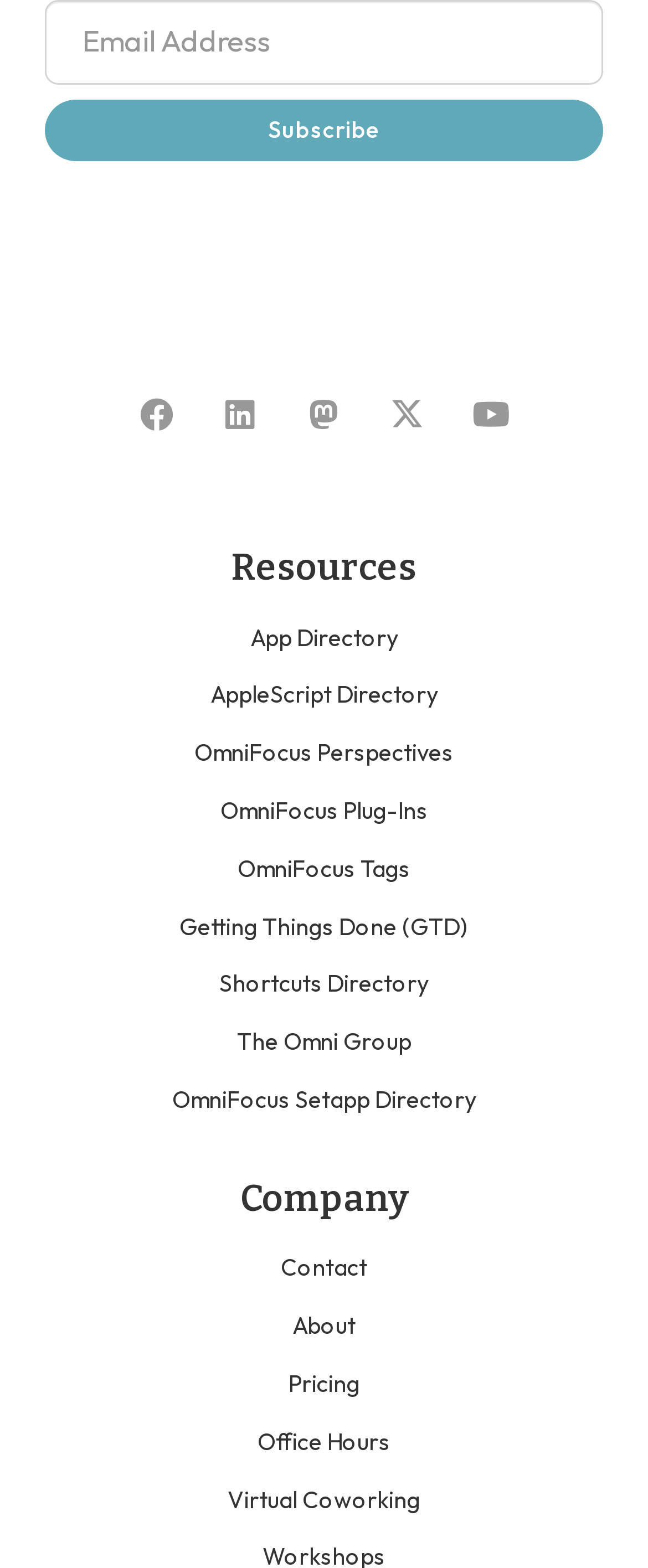Provide a brief response using a word or short phrase to this question:
What is the purpose of the email address textbox?

Subscribe